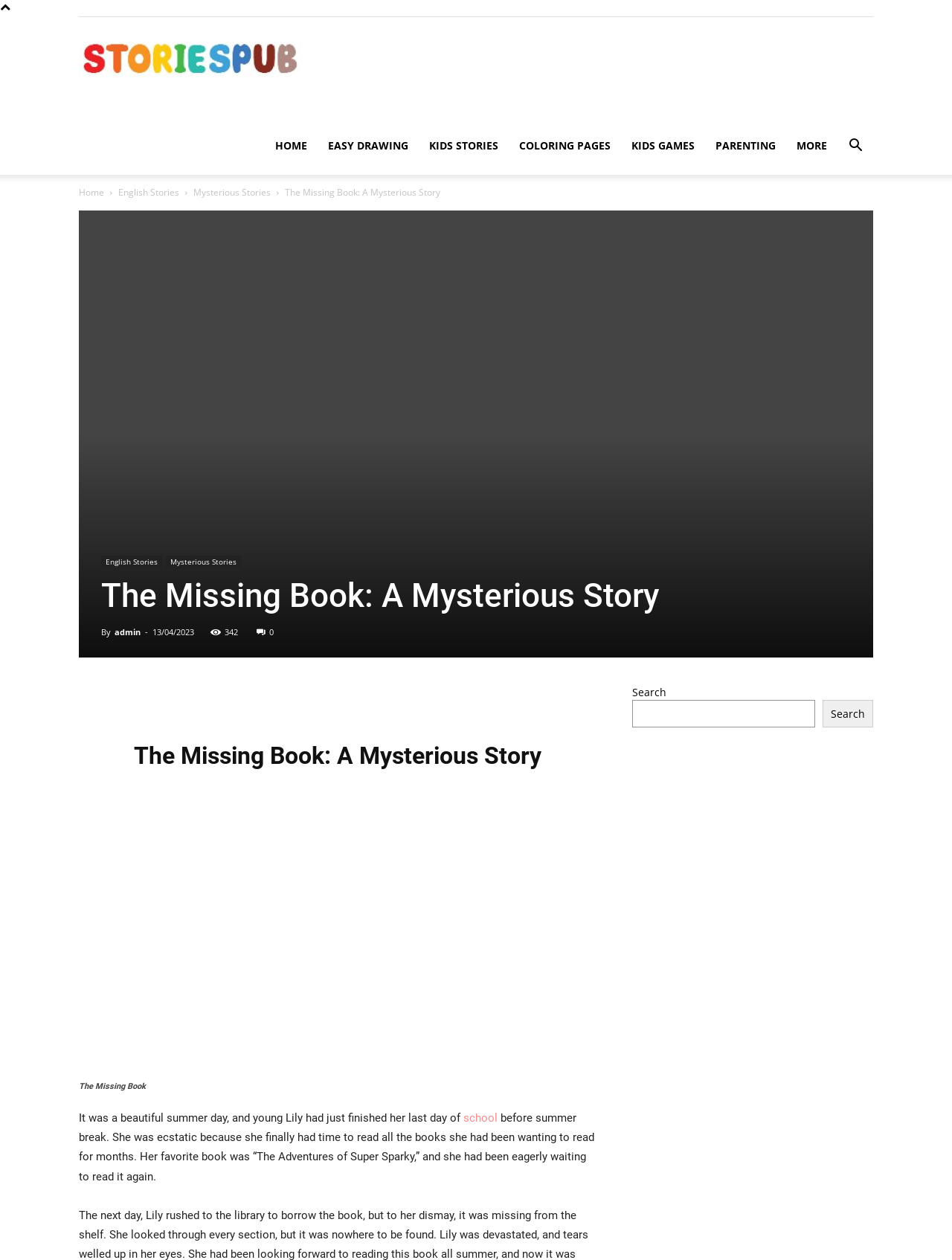Describe the webpage meticulously, covering all significant aspects.

The webpage is about a children's story called "The Missing Book: A Mysterious Story" on a website called Storiespub. At the top of the page, there is a navigation menu with links to different sections of the website, including "HOME", "EASY DRAWING", "KIDS STORIES", "COLORING PAGES", "KIDS GAMES", "PARENTING", and "MORE". Below the navigation menu, there is a search bar with a button labeled "Search".

The main content of the page is a story about a young girl named Lily who loses her favorite book from the library and goes on a detective mission to find it. The story is accompanied by an image of the book cover, which is displayed prominently on the page.

Above the story, there is a header with links to related categories, including "English Stories" and "Mysterious Stories". The title of the story, "The Missing Book: A Mysterious Story", is displayed in a large font, followed by the author's name, "admin", and the date of publication, "13/04/2023". There are also several social media links and a "like" button below the title.

The story itself is divided into paragraphs, with the first paragraph describing Lily's excitement about summer break and her love for reading. The text is accompanied by a few links, including one to the word "school". The story continues below, with the image of the book cover displayed again at the bottom of the page, along with a caption that reads "The Missing Book".